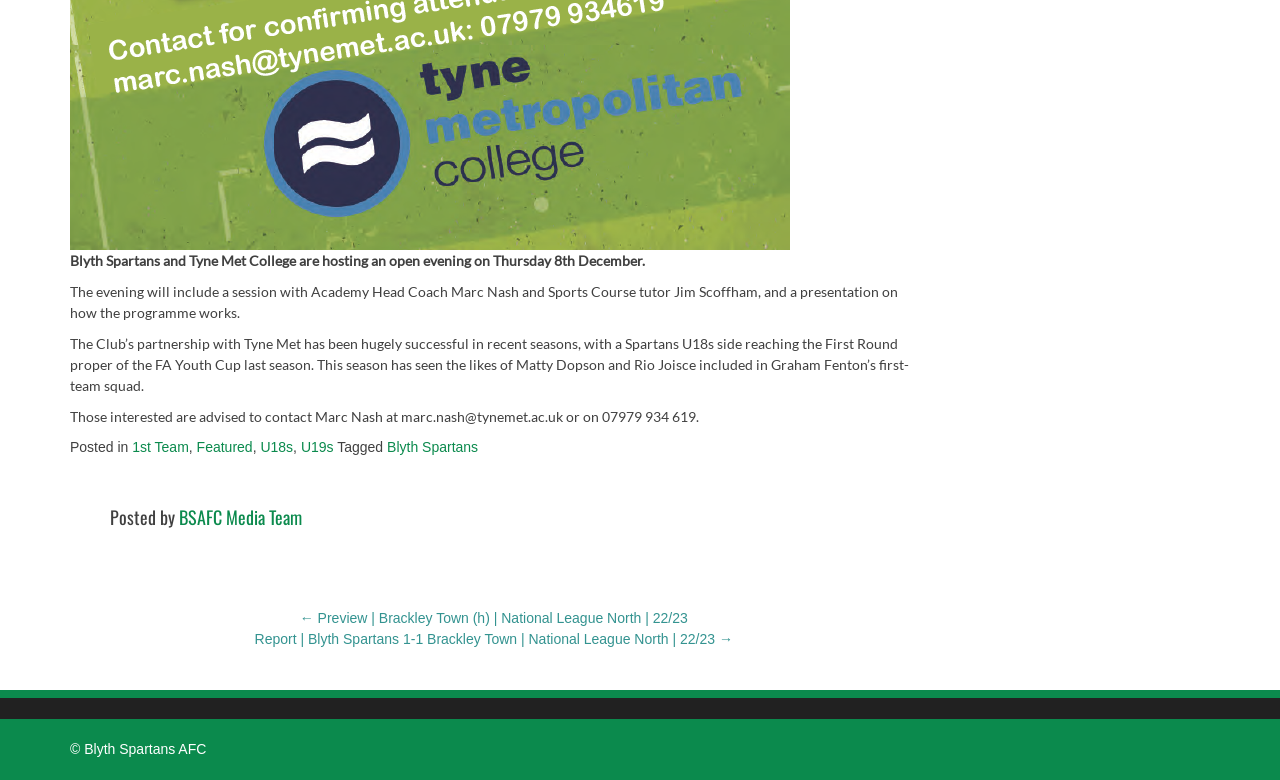Please locate the bounding box coordinates of the element that needs to be clicked to achieve the following instruction: "View the next post about Blyth Spartans 1-1 Brackley Town". The coordinates should be four float numbers between 0 and 1, i.e., [left, top, right, bottom].

[0.199, 0.809, 0.573, 0.829]